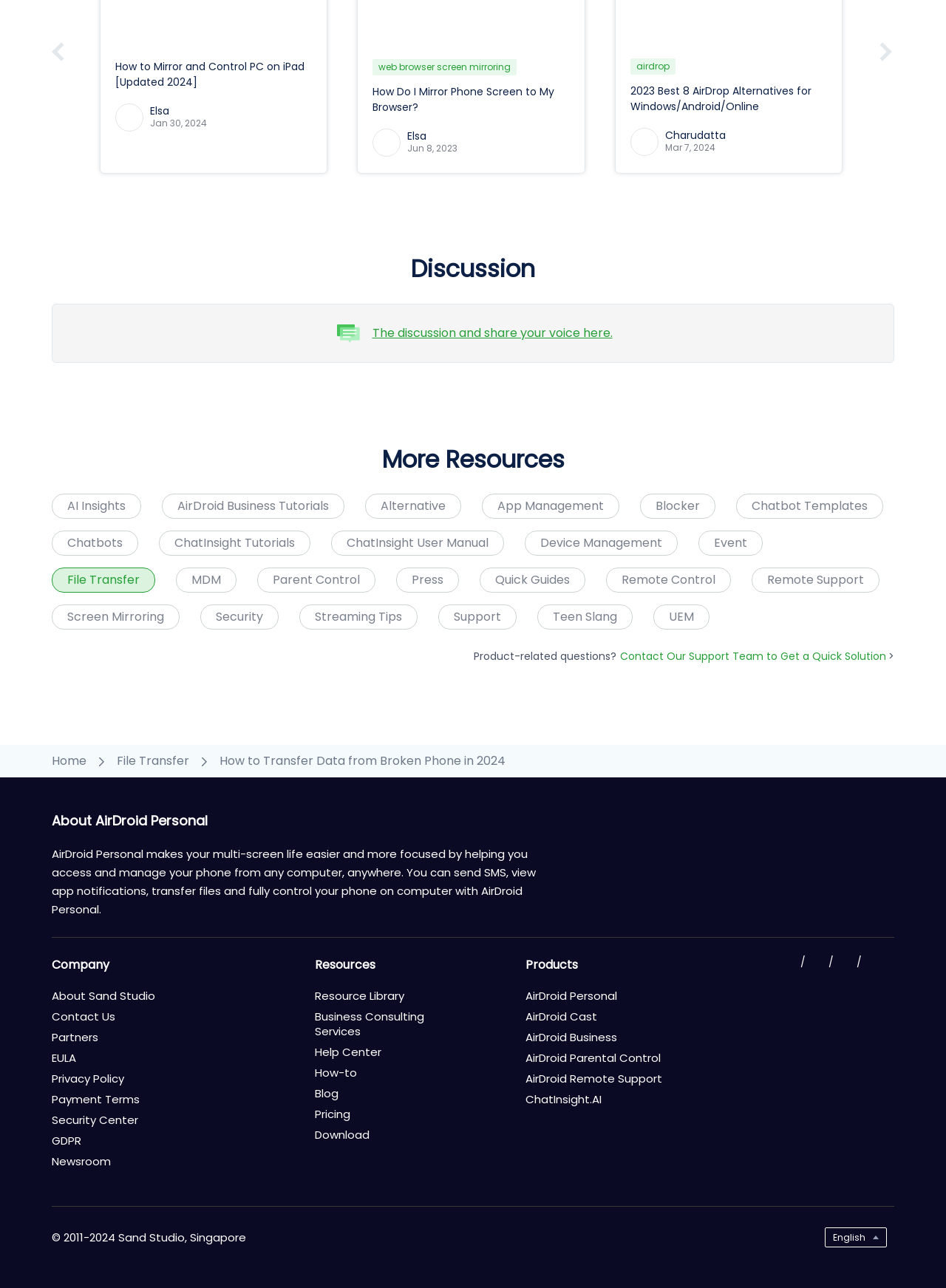Find the bounding box coordinates for the element that must be clicked to complete the instruction: "Visit the 'Resource Library'". The coordinates should be four float numbers between 0 and 1, indicated as [left, top, right, bottom].

[0.333, 0.765, 0.5, 0.782]